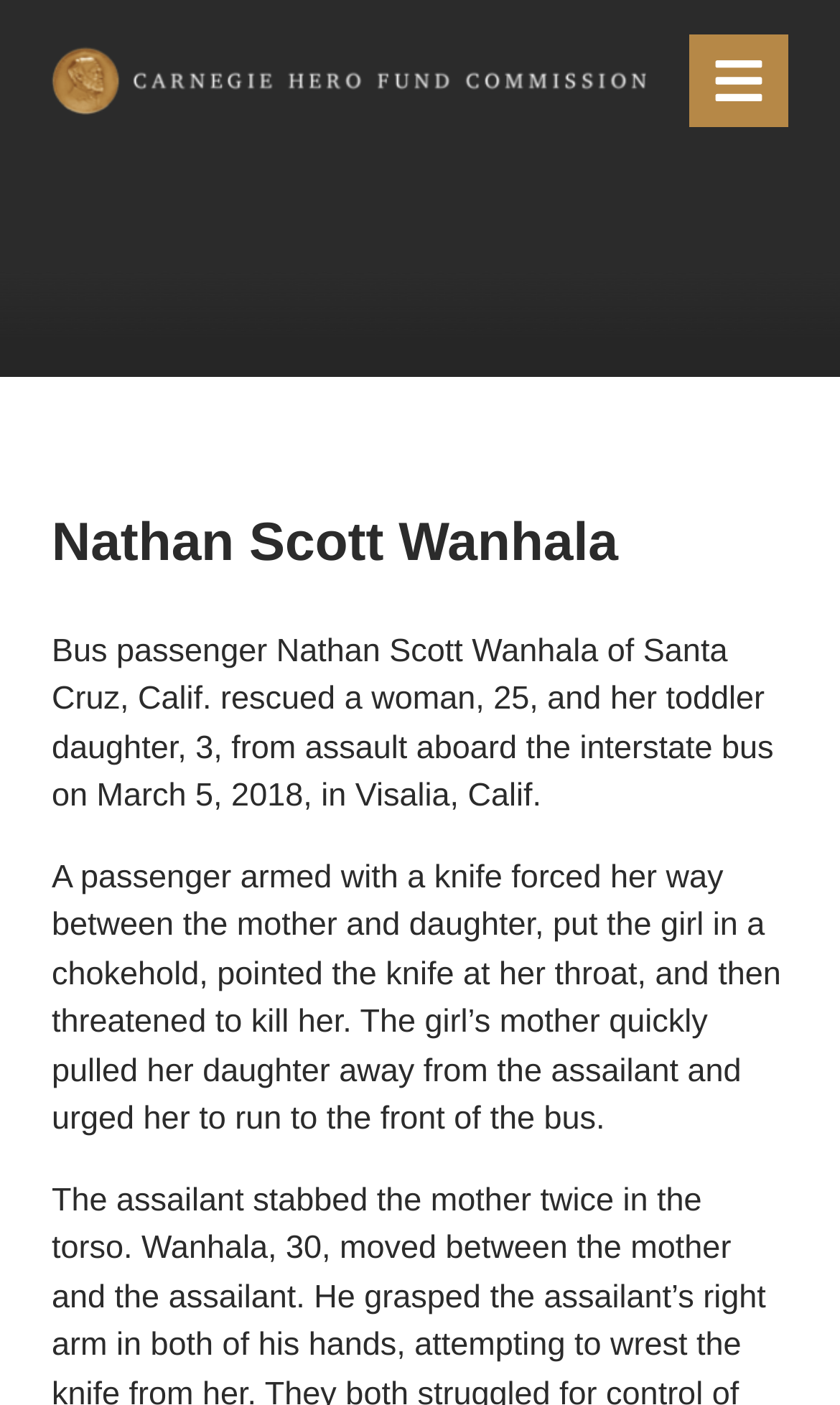Generate an in-depth caption that captures all aspects of the webpage.

The webpage is about Carnegie Hero Nathan Scott Wanhala, who rescued a woman and her toddler daughter from assault on a bus. At the top left of the page, there is a link to the Carnegie Hero Fund Commission, accompanied by an image. On the top right, there is a button labeled "Menu" with an image of a menu icon. 

Below the top section, there is a header section that spans the entire width of the page. Within this section, there is a heading that reads "Nathan Scott Wanhala" in a prominent font. 

Below the heading, there are two paragraphs of text that describe the heroic act. The first paragraph explains how Nathan Scott Wanhala rescued the woman and her daughter from assault on the bus. The second paragraph provides more details about the assault, including how the assailant threatened to kill the girl. These paragraphs are positioned below the heading and take up most of the page's width.